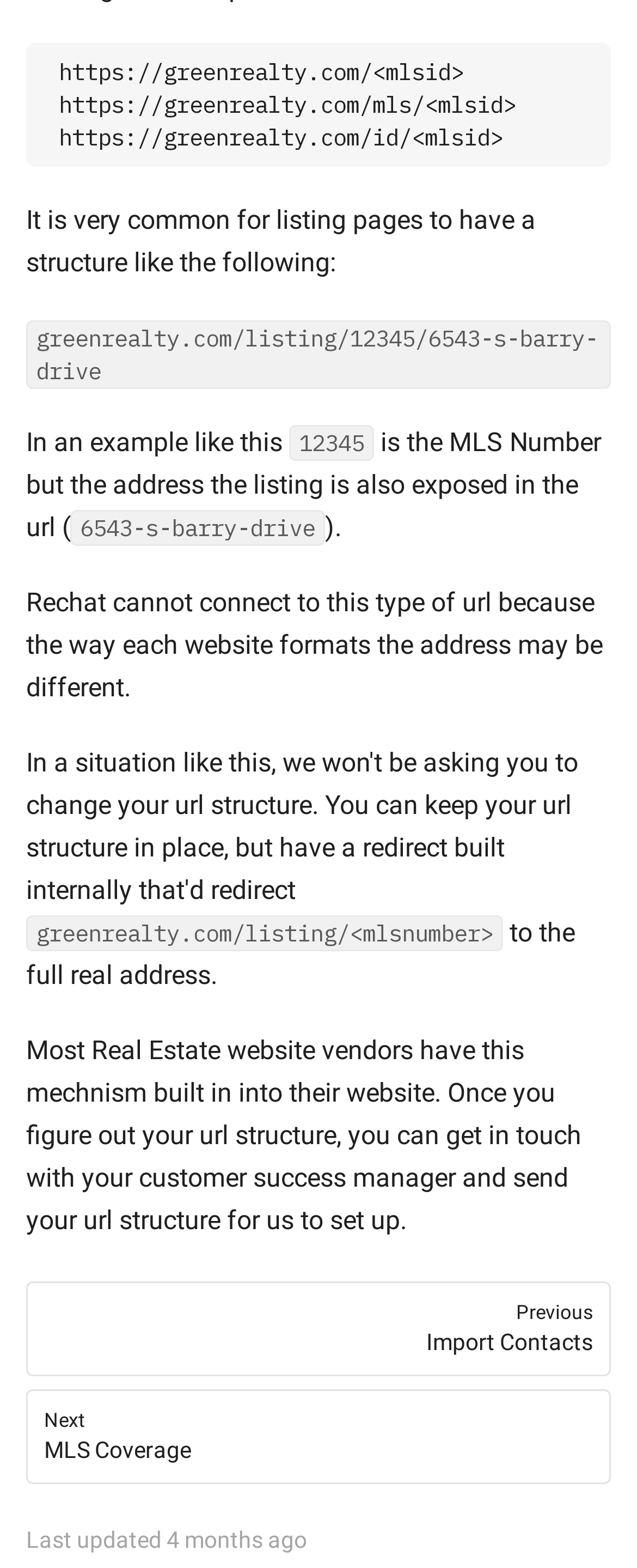Identify the coordinates of the bounding box for the element described below: "Copy". Return the coordinates as four float numbers between 0 and 1: [left, top, right, bottom].

[0.846, 0.035, 0.938, 0.056]